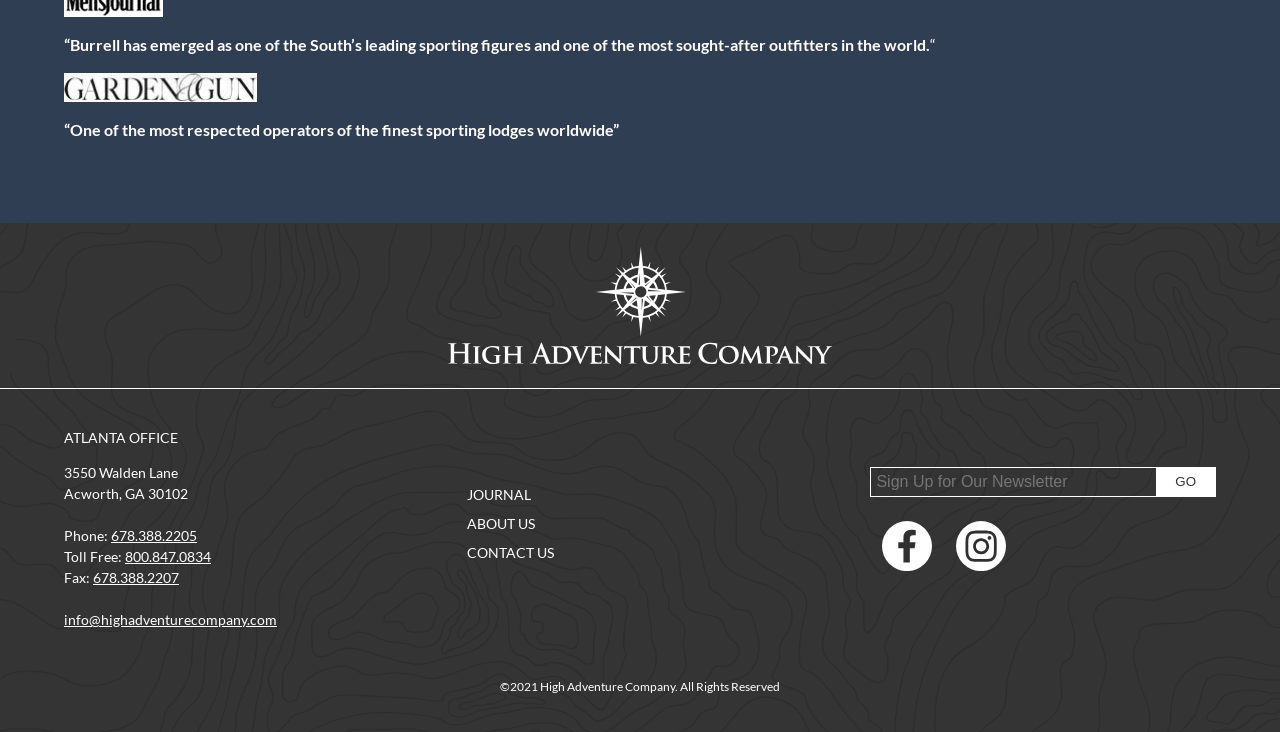Please predict the bounding box coordinates of the element's region where a click is necessary to complete the following instruction: "Visit the 'JOURNAL' page". The coordinates should be represented by four float numbers between 0 and 1, i.e., [left, top, right, bottom].

[0.365, 0.664, 0.415, 0.687]